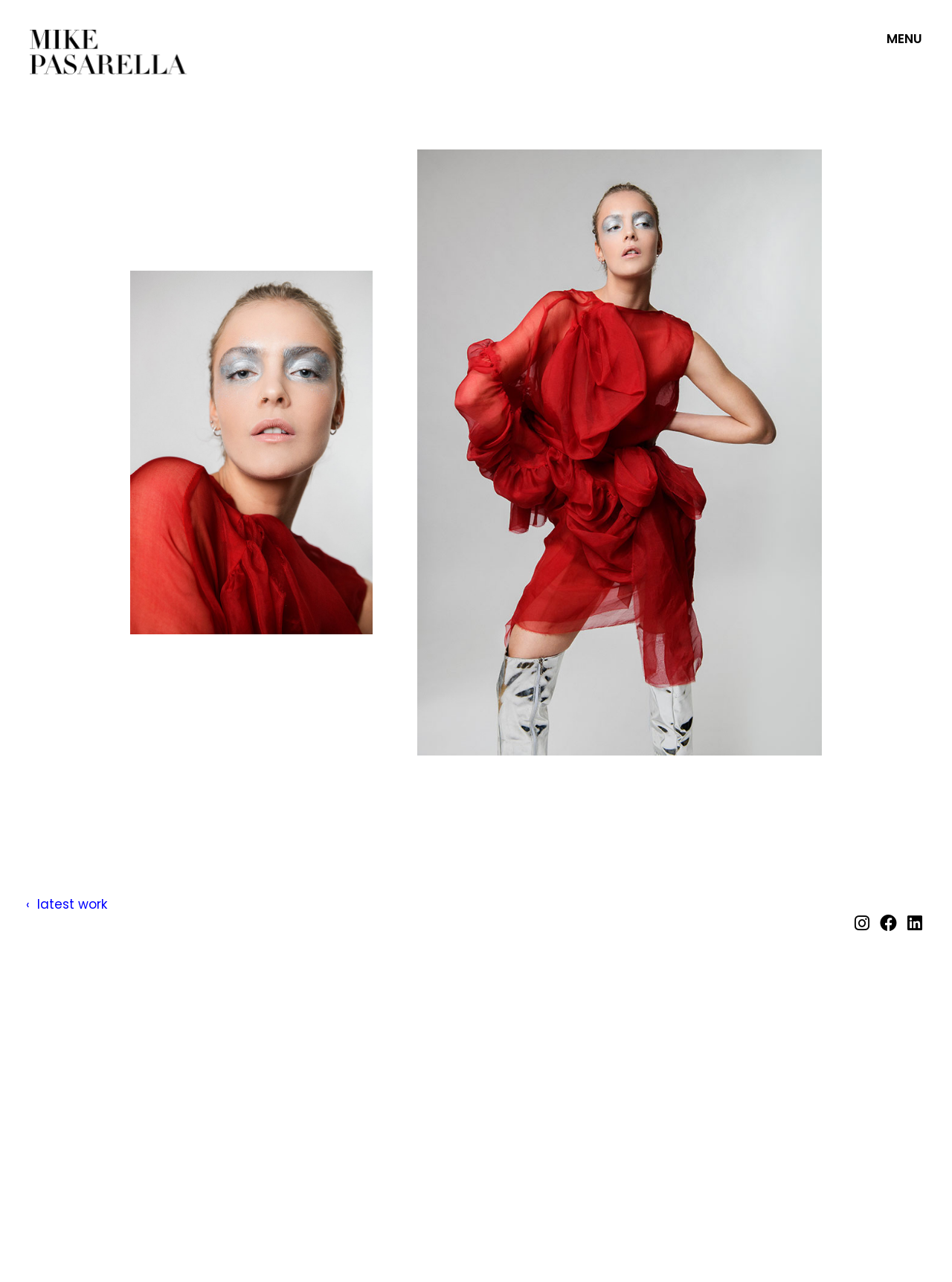Using the given element description, provide the bounding box coordinates (top-left x, top-left y, bottom-right x, bottom-right y) for the corresponding UI element in the screenshot: parent_node: ‹ latest work

[0.0, 0.0, 0.227, 0.081]